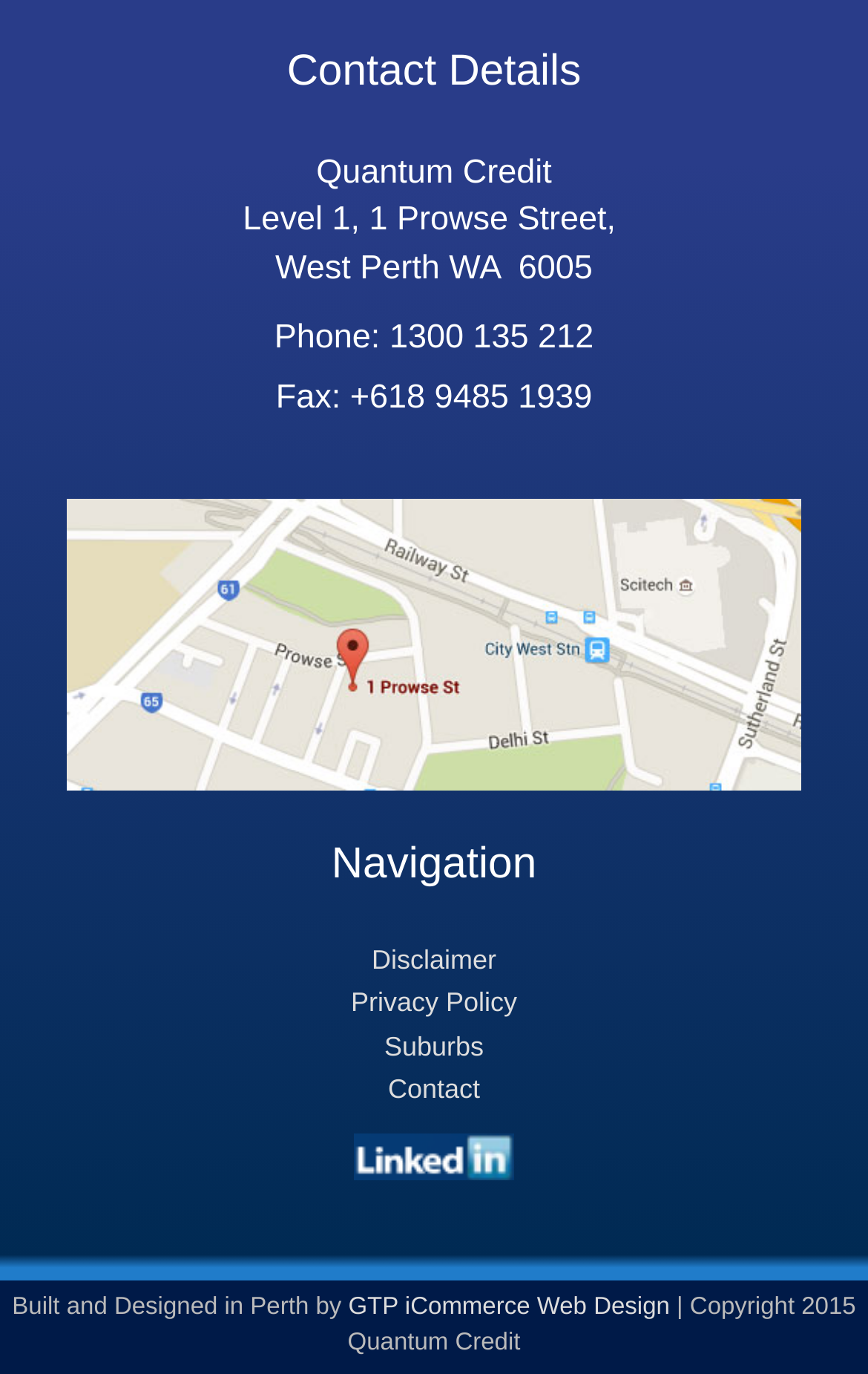Please identify the bounding box coordinates of the region to click in order to complete the given instruction: "View contact details". The coordinates should be four float numbers between 0 and 1, i.e., [left, top, right, bottom].

[0.33, 0.034, 0.67, 0.07]